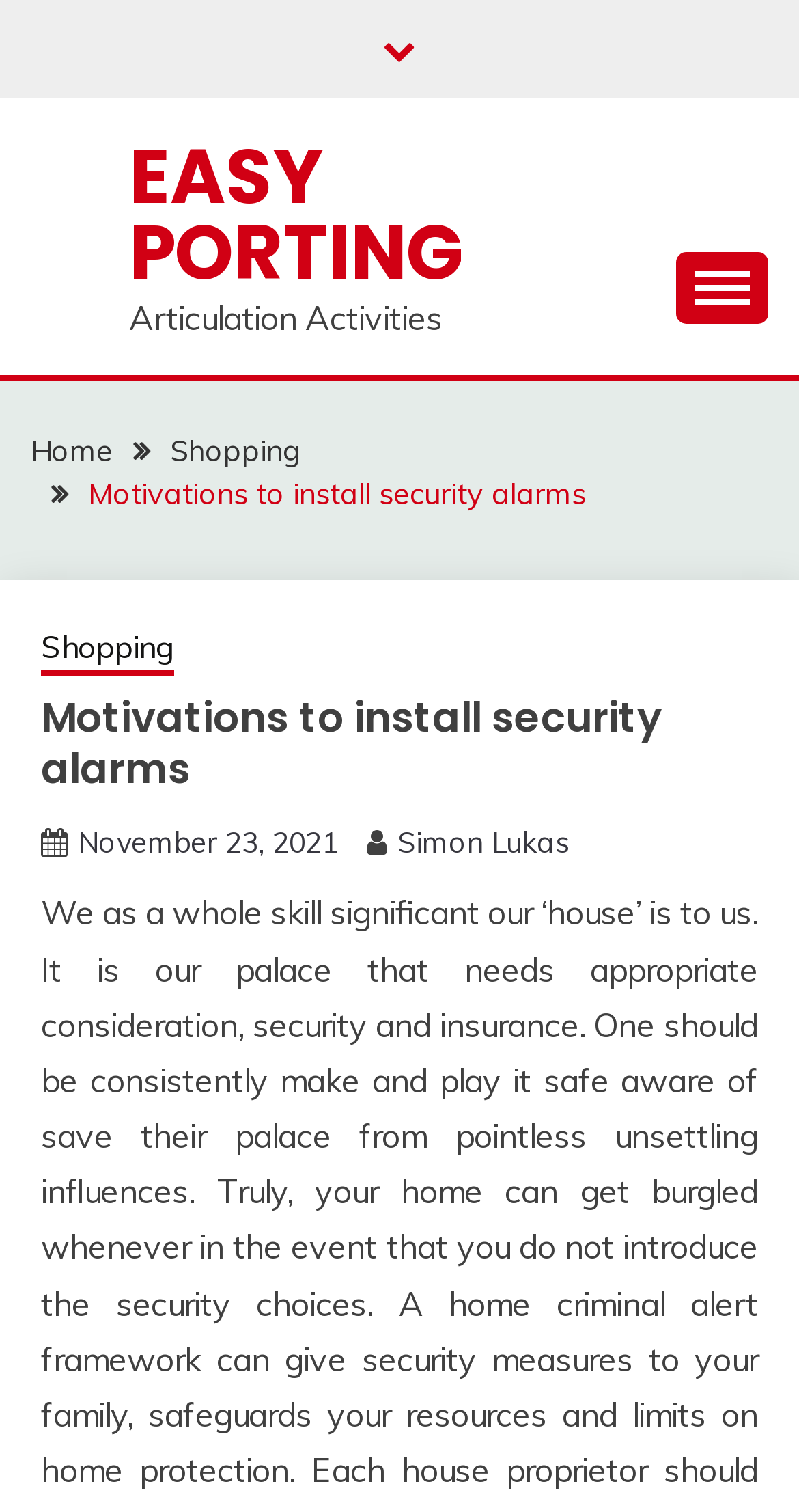Identify the bounding box coordinates for the element you need to click to achieve the following task: "Go to the Home page". Provide the bounding box coordinates as four float numbers between 0 and 1, in the form [left, top, right, bottom].

[0.038, 0.285, 0.141, 0.31]